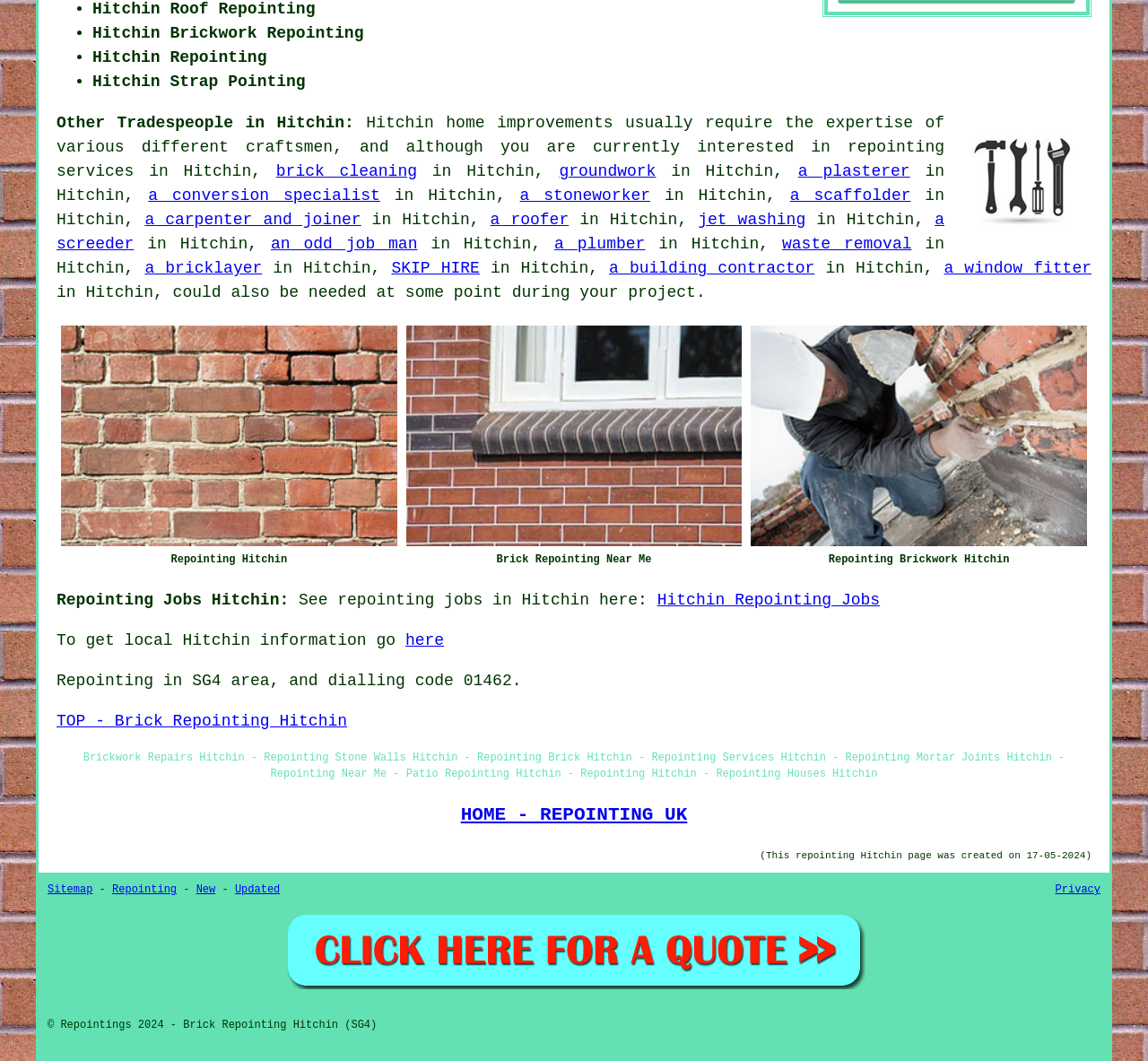Identify and provide the bounding box coordinates of the UI element described: "Sitemap". The coordinates should be formatted as [left, top, right, bottom], with each number being a float between 0 and 1.

[0.041, 0.833, 0.081, 0.845]